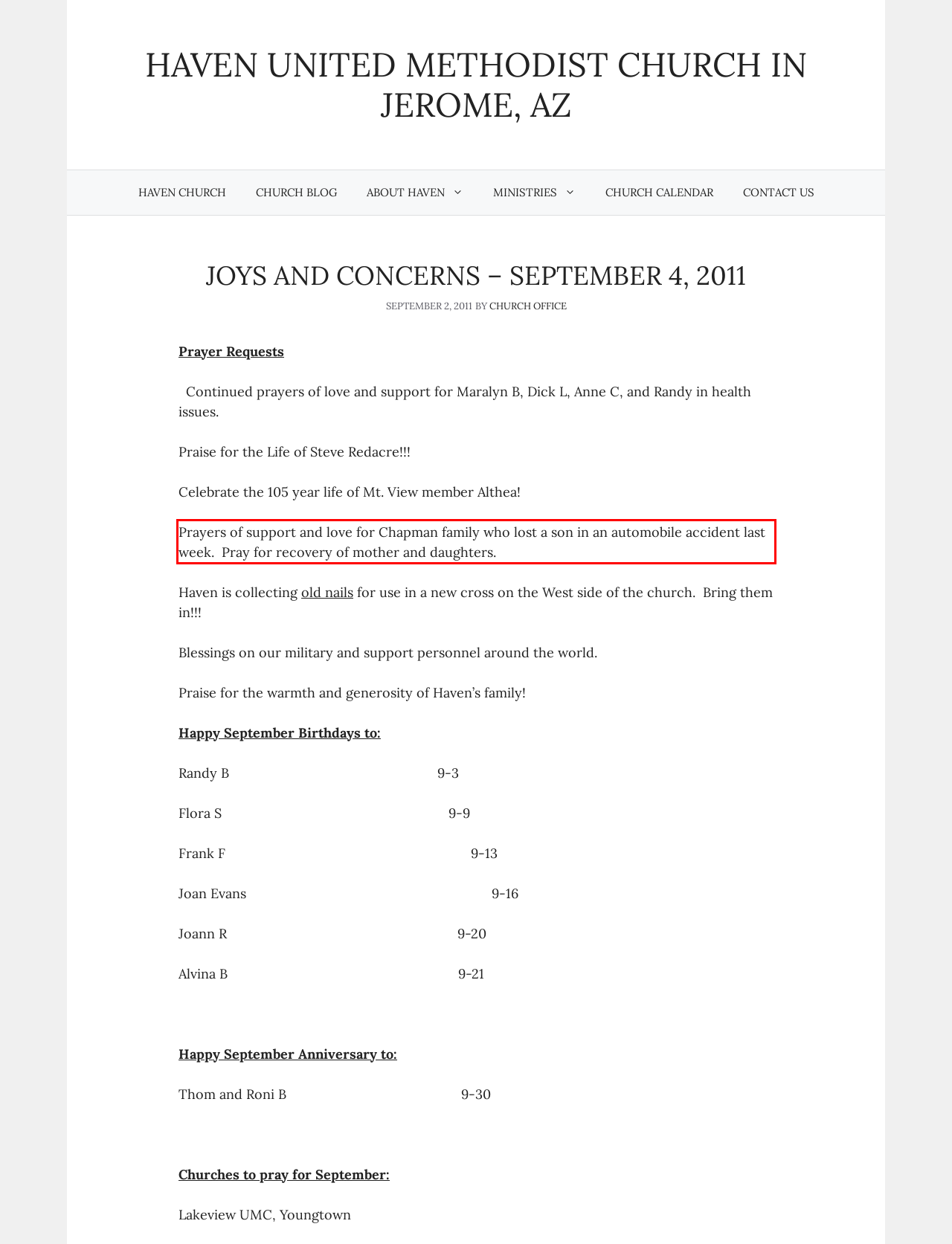You are presented with a screenshot containing a red rectangle. Extract the text found inside this red bounding box.

Prayers of support and love for Chapman family who lost a son in an automobile accident last week. Pray for recovery of mother and daughters.